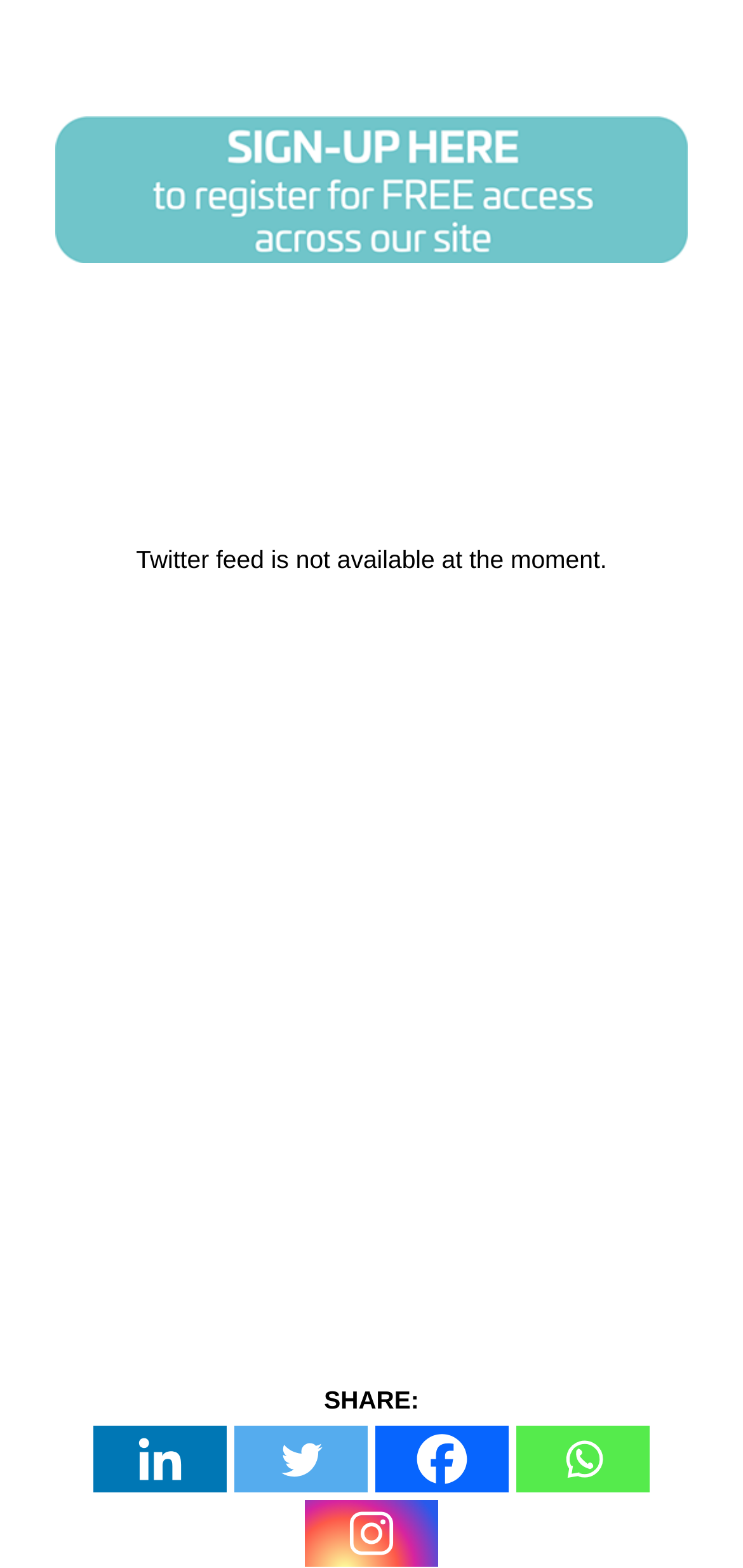Please reply with a single word or brief phrase to the question: 
What is the relative position of the Twitter link and the Facebook link?

Twitter is to the left of Facebook